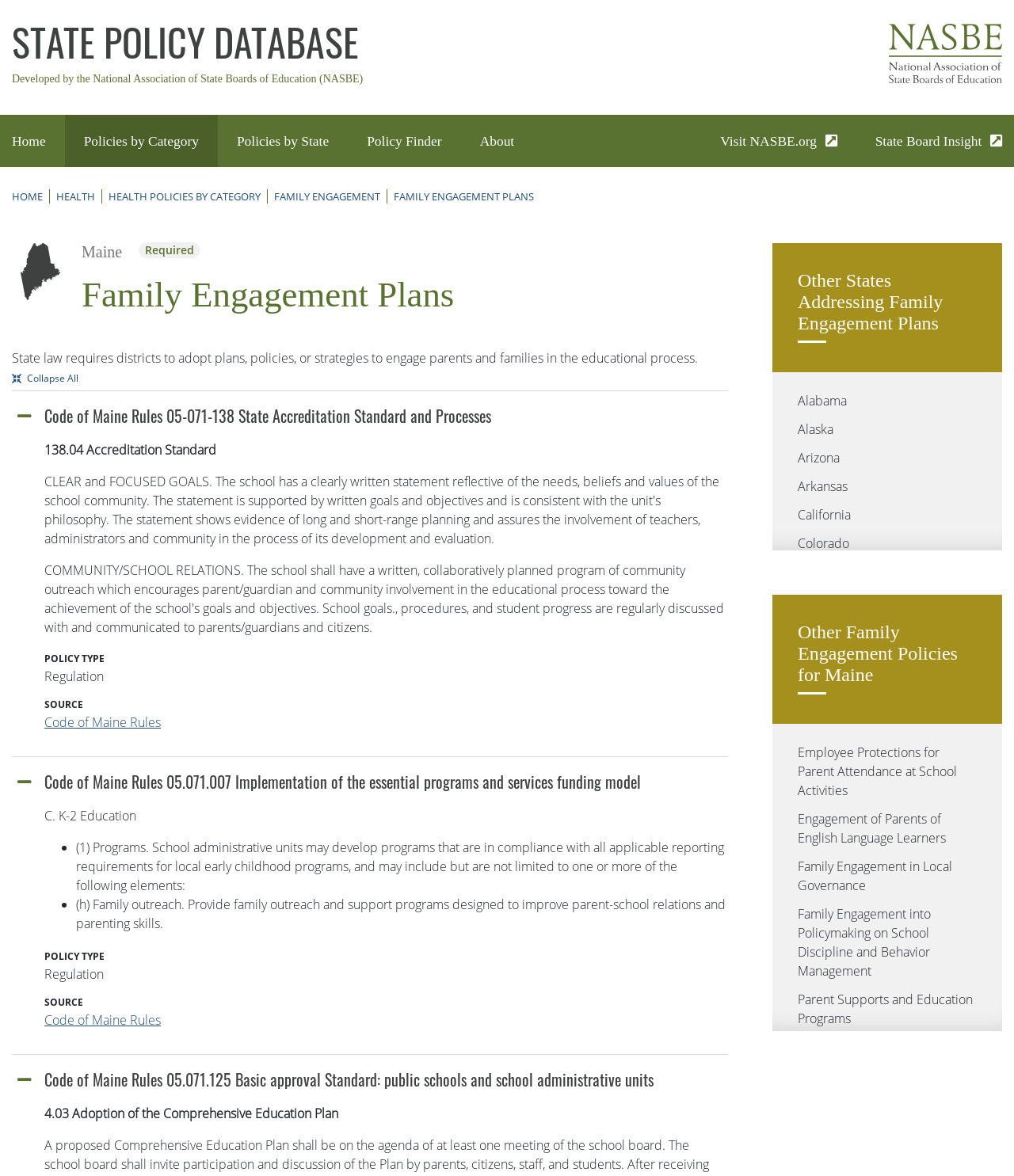What is the type of policy 'Code of Maine Rules 05.071.007 Implementation of the essential programs and services funding model'?
Please answer using one word or phrase, based on the screenshot.

Regulation